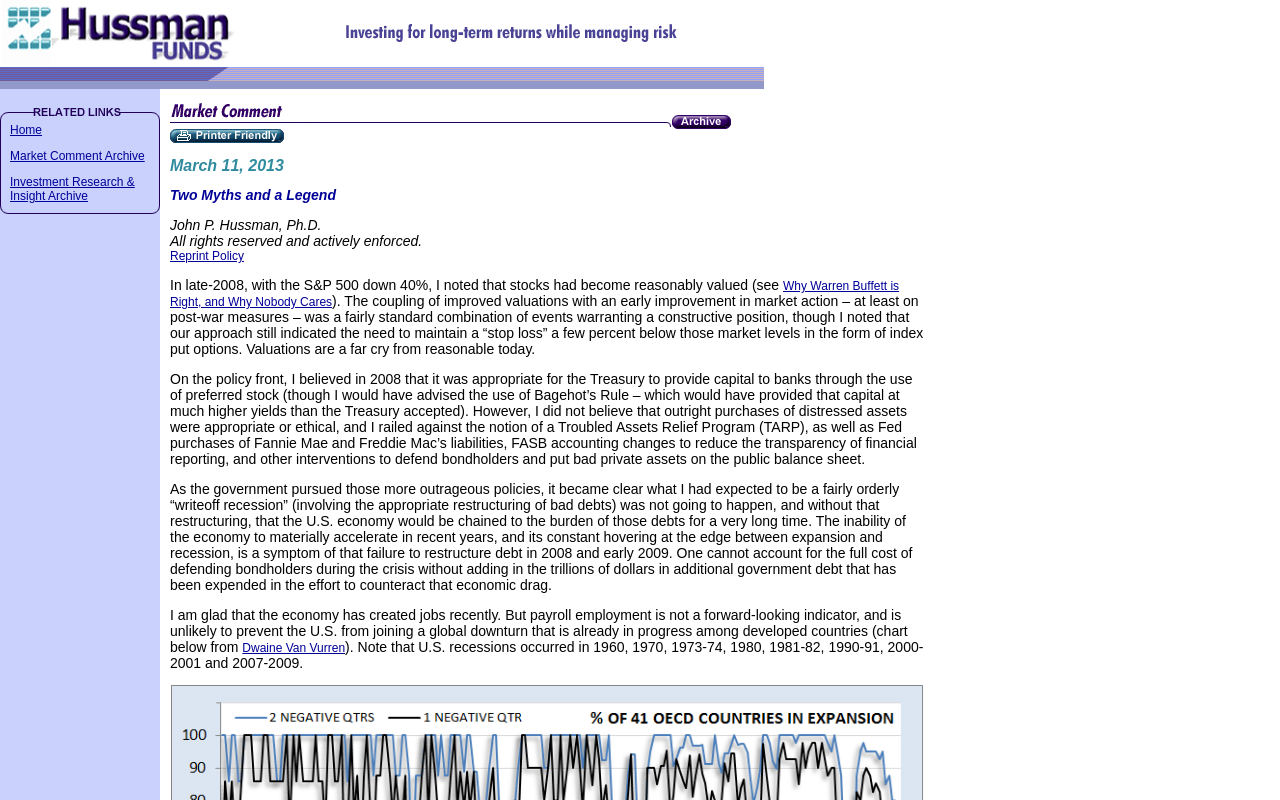Highlight the bounding box coordinates of the element that should be clicked to carry out the following instruction: "Click on 'Condos for Sale Winnipeg'". The coordinates must be given as four float numbers ranging from 0 to 1, i.e., [left, top, right, bottom].

None